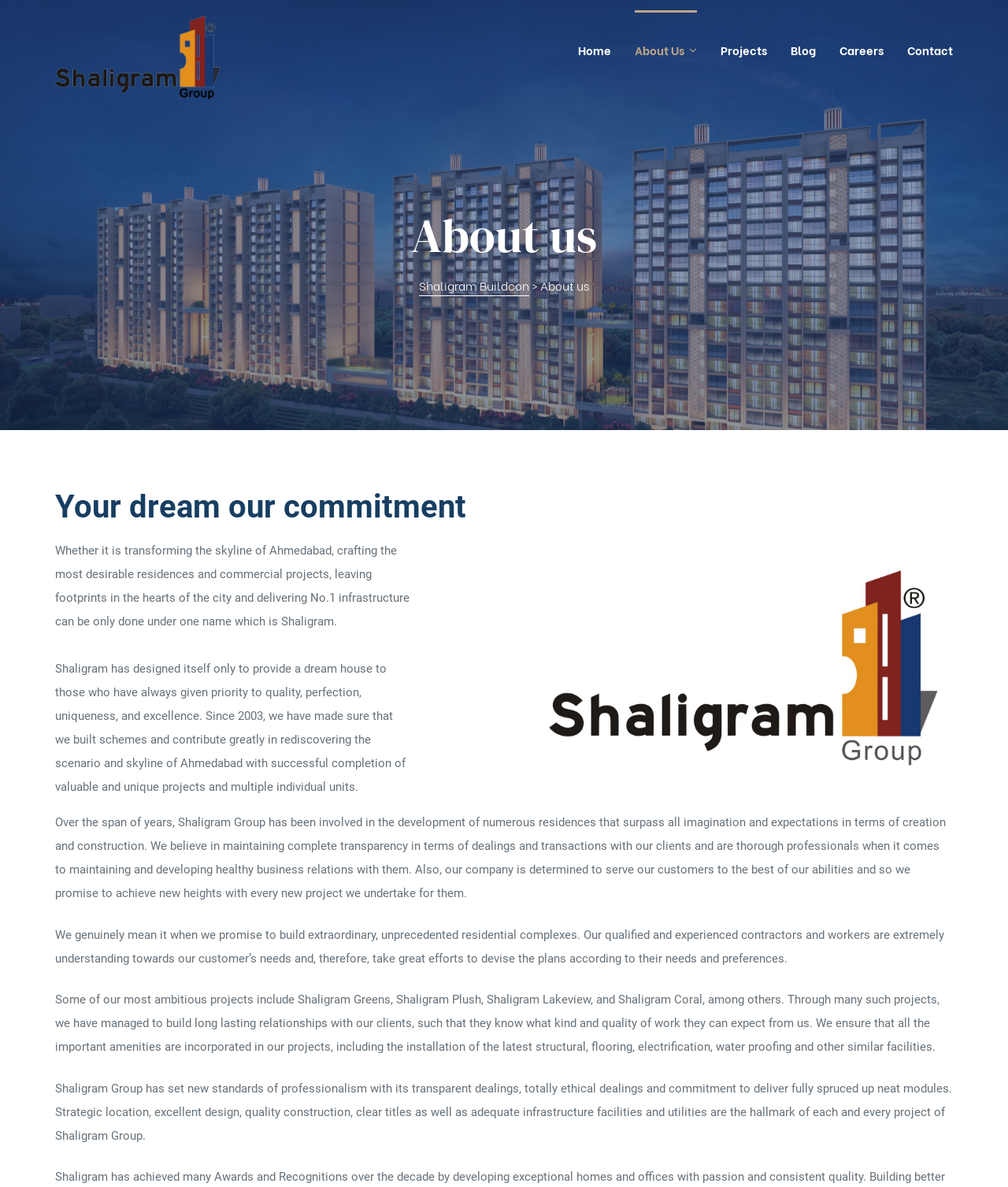Using details from the image, please answer the following question comprehensively:
What is the company's commitment?

The company's commitment is mentioned in the heading 'Your dream our commitment' which is located below the links at the top of the page.